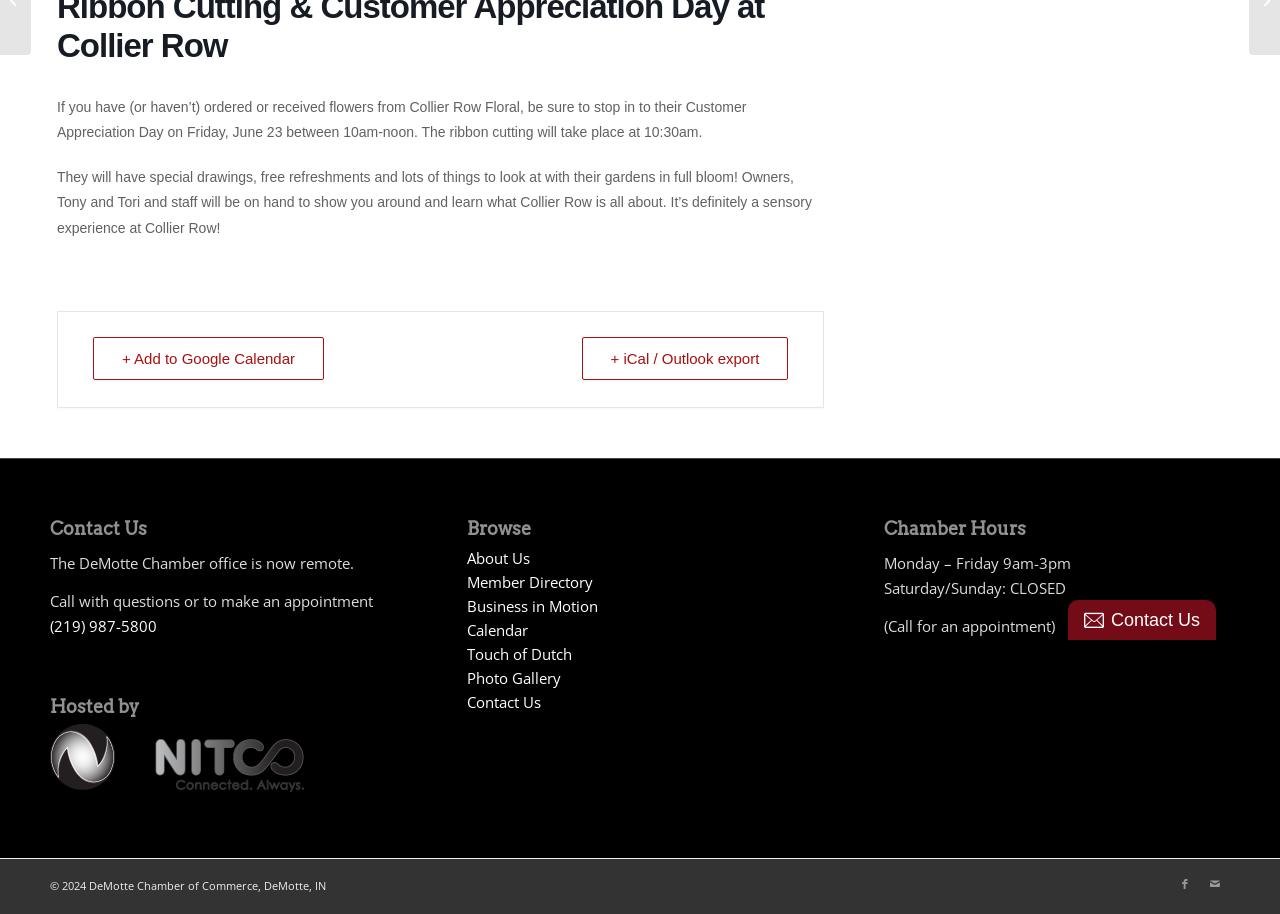Please find the bounding box for the UI element described by: "Calendar".

[0.365, 0.677, 0.635, 0.703]